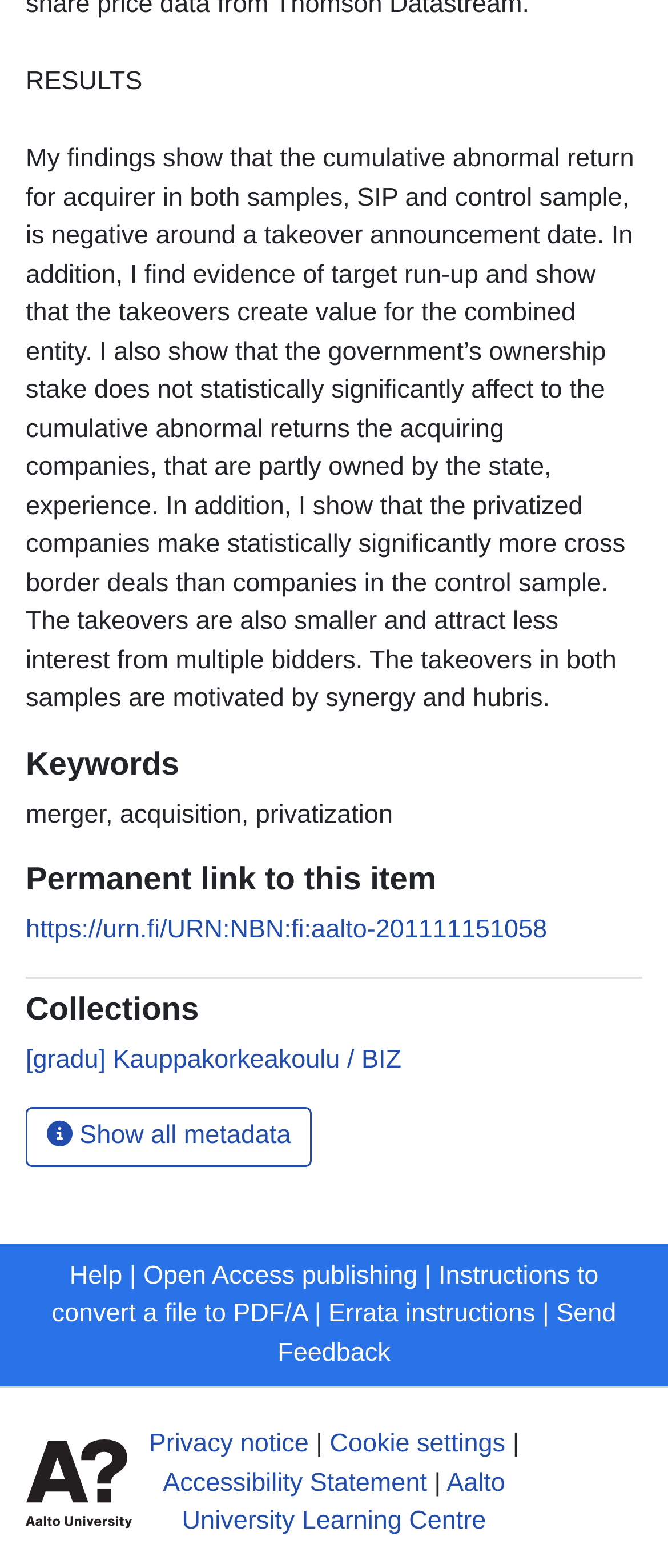Please mark the clickable region by giving the bounding box coordinates needed to complete this instruction: "Visit the Open Access publishing page".

[0.215, 0.804, 0.625, 0.823]